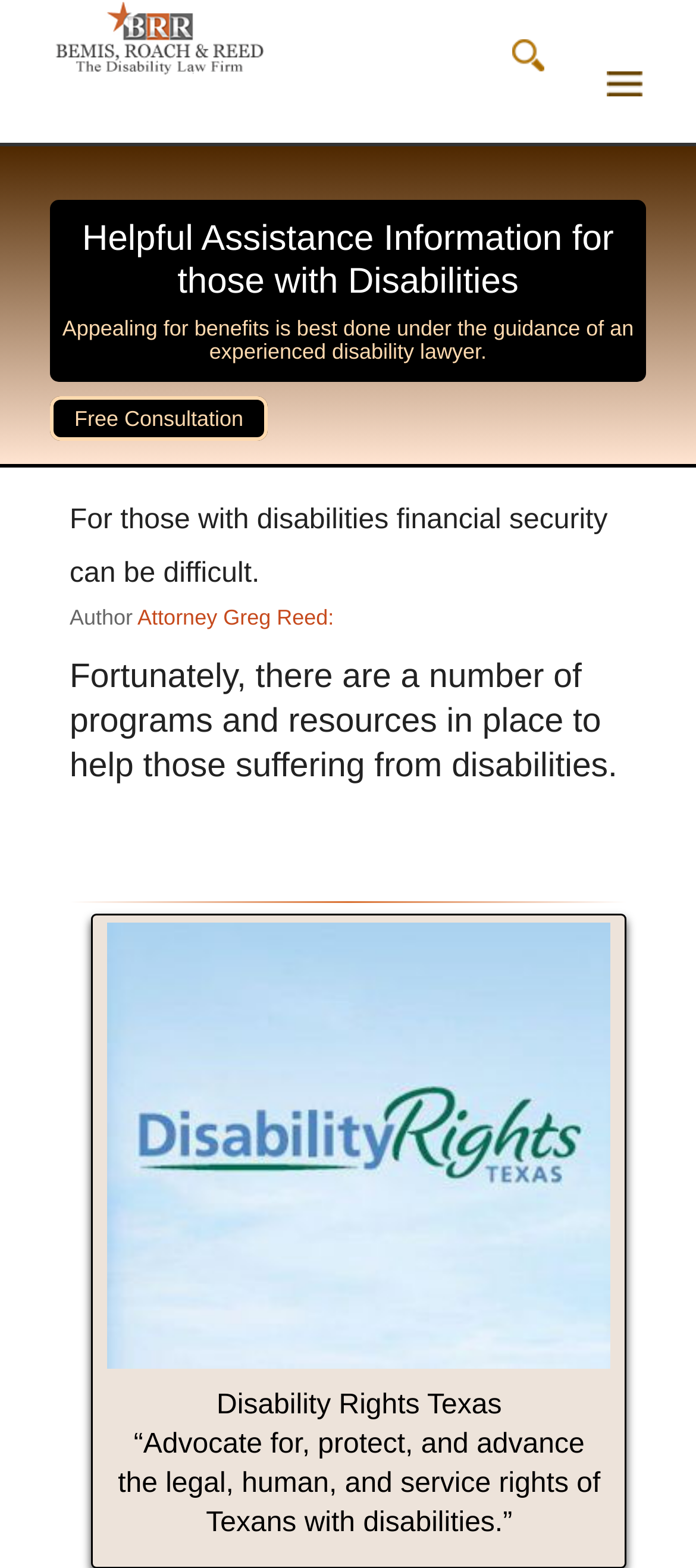Produce a meticulous description of the webpage.

The webpage is a resource guide for individuals with disabilities, provided by Bemis, Roach & Reed. At the top left of the page, there is a logo image of "brrlaw" and two other images are placed at the top right corner. Below the images, a heading "Helpful Assistance Information for those with Disabilities" is prominently displayed, spanning almost the entire width of the page.

Underneath the heading, a paragraph of text explains the importance of seeking guidance from an experienced disability lawyer when appealing for benefits. A "Free Consultation" link is placed nearby, slightly to the left of the text. Further down, another heading "For those with disabilities financial security can be difficult" is followed by a brief author description and a link to "Attorney Greg Reed".

The next section begins with a heading "Fortunately, there are a number of programs and resources in place to help those suffering from disabilities." Below this, a horizontal separator line divides the page, and an image of "Disability Rights Texas" is displayed, accompanied by a caption that describes the organization's mission to advocate for and protect the rights of Texans with disabilities.